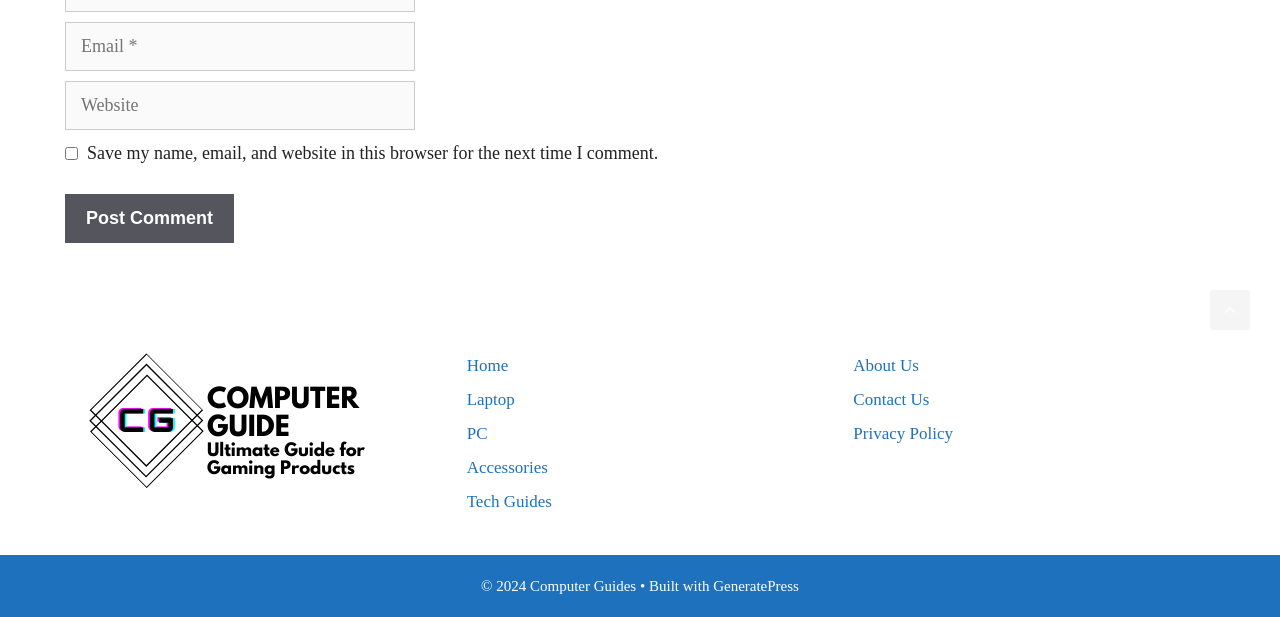How many links are in the top navigation menu?
Provide a detailed answer to the question using information from the image.

The top navigation menu contains links with texts 'Home', 'Laptop', 'PC', 'Accessories', and 'Tech Guides' which are indicated by the link elements with IDs 298, 299, 300, 301, and 302 respectively.